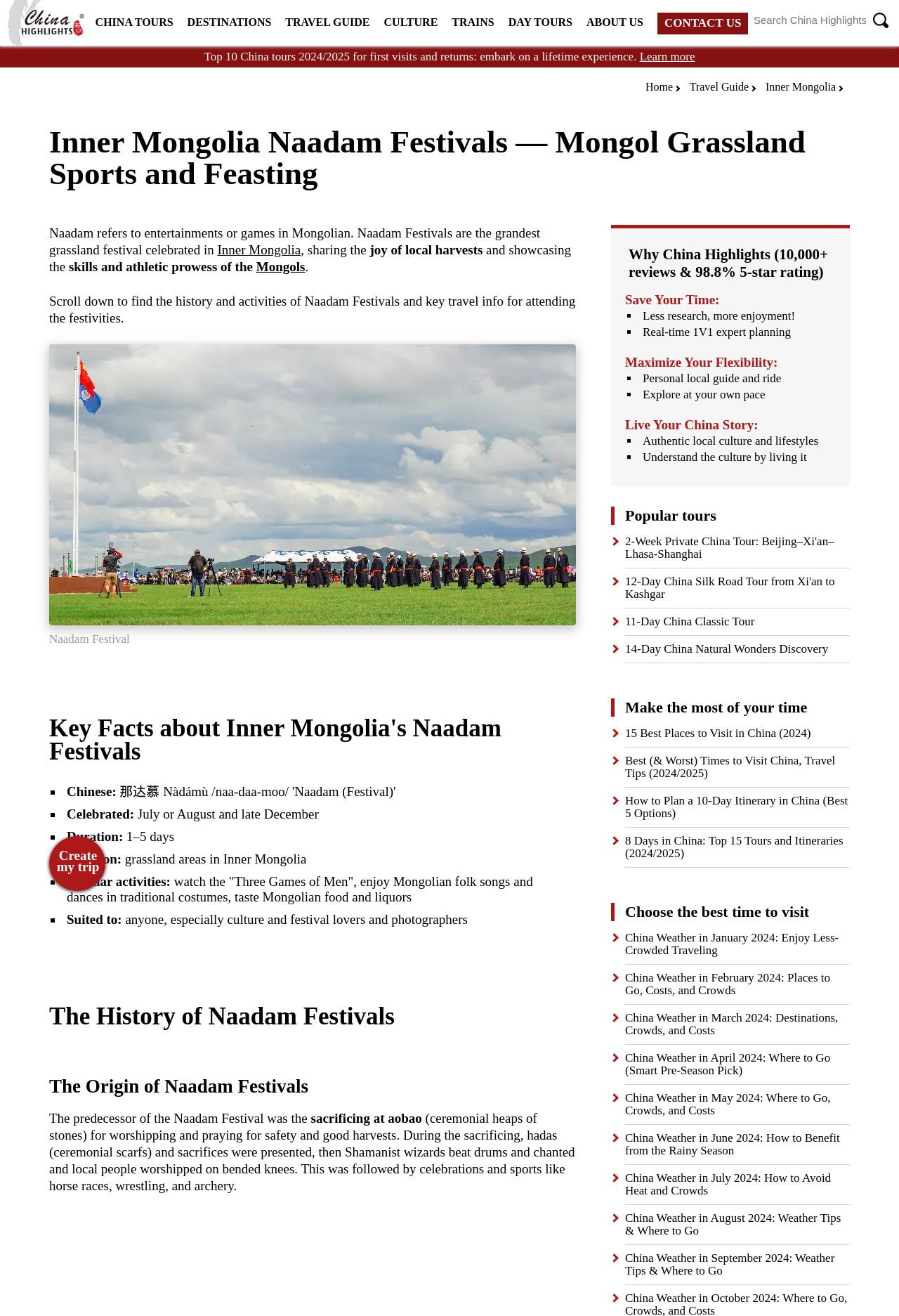Explain in detail what is displayed on the webpage.

This webpage is about Inner Mongolia's Naadam Festivals, a grand grassland festival featuring Mongol sports such as horse racing, archery, and wrestling. At the top of the page, there is a logo of China Highlights, a travel company, and a navigation menu with links to various sections of the website, including China tours, destinations, travel guides, culture, trains, day tours, and about us.

Below the navigation menu, there is a search bar where users can search for China-related travel information. Next to the search bar, there is a "Submit" button. On the left side of the page, there is a heading that reads "Inner Mongolia Naadam Festivals — Mongol Grassland Sports and Feasting" followed by a brief introduction to the festival.

To the right of the introduction, there is an image of the Naadam Festival. Below the image, there is a section titled "Key Facts about Inner Mongolia's Naadam Festivals" that lists several key facts about the festival, including its Chinese name, celebration dates, duration, location, and popular activities.

Further down the page, there are sections about the history and origin of the Naadam Festival, as well as a call-to-action button to "Create my trip". On the right side of the page, there is a complementary section that highlights the benefits of using China Highlights for travel planning, including saving time, maximizing flexibility, and experiencing authentic local culture.

Below this section, there are links to popular tours, including a 2-week private China tour, a 12-day China Silk Road tour, and an 11-day China classic tour. There are also links to travel guides and tips, such as the best places to visit in China, the best and worst times to visit China, and how to plan a 10-day itinerary in China.